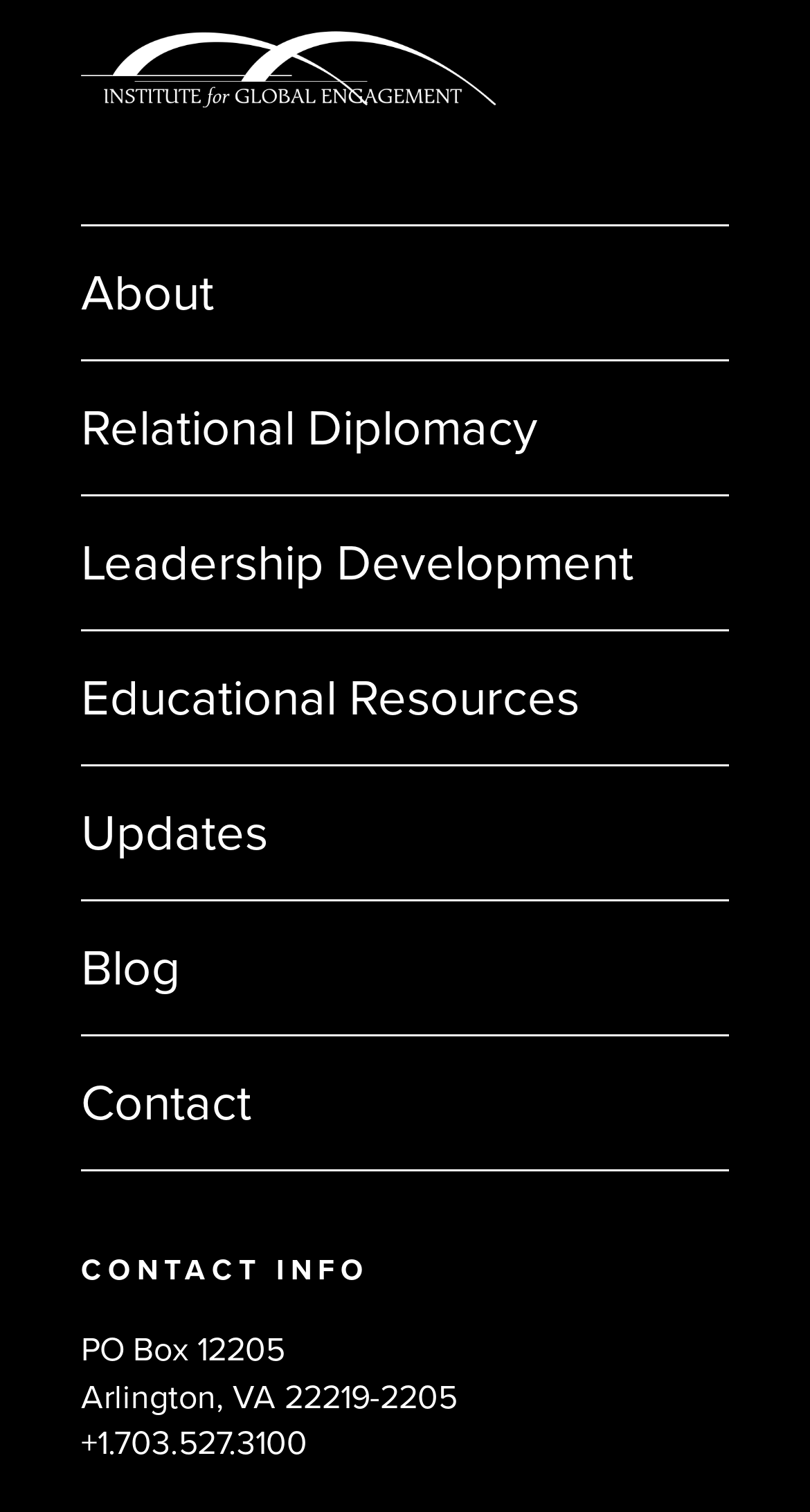Answer the question below with a single word or a brief phrase: 
How many links are present in the navigation menu?

7